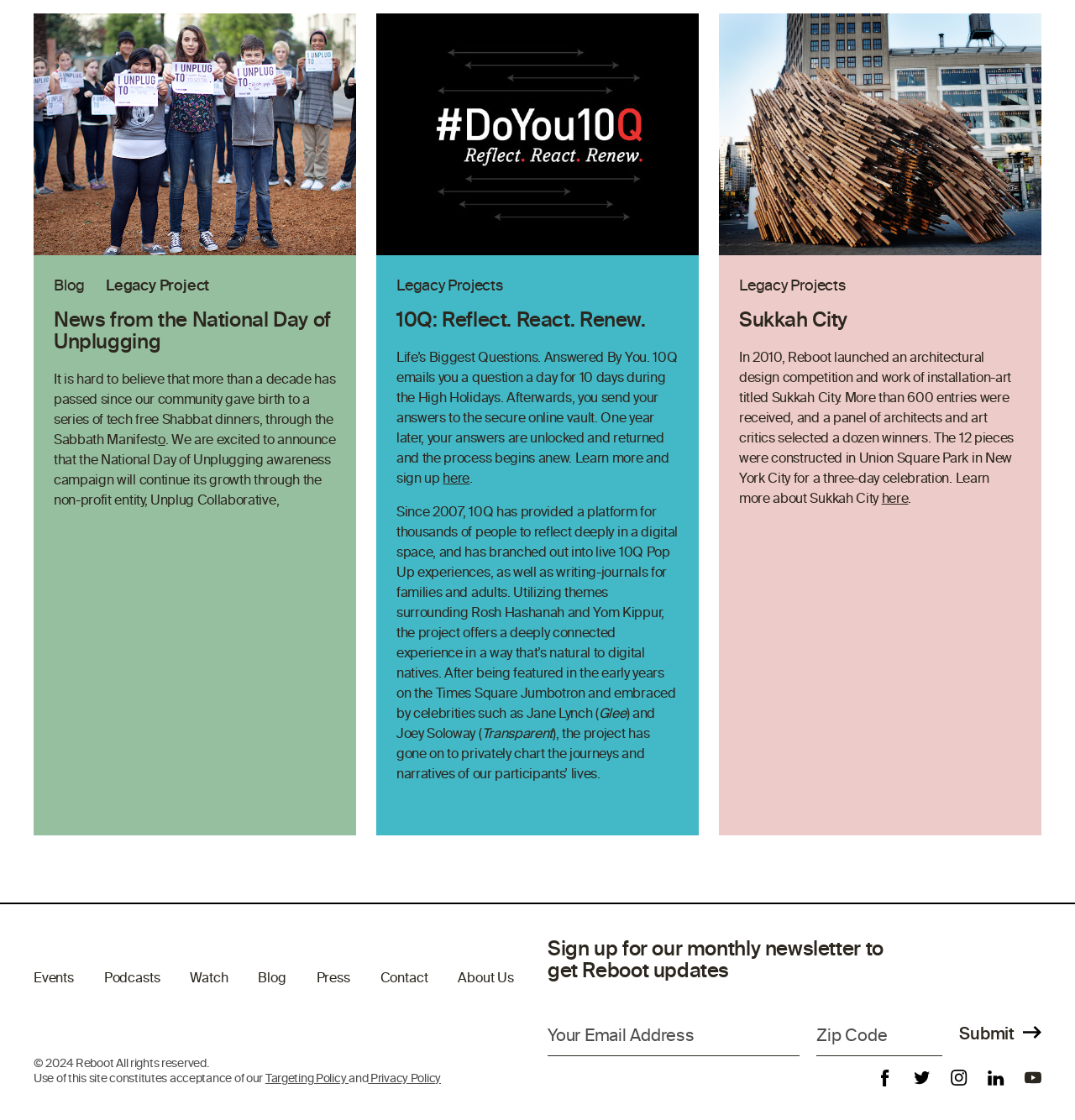Locate the bounding box coordinates of the element you need to click to accomplish the task described by this instruction: "Click the 'News from the National Day of Unplugging' link".

[0.05, 0.275, 0.308, 0.315]